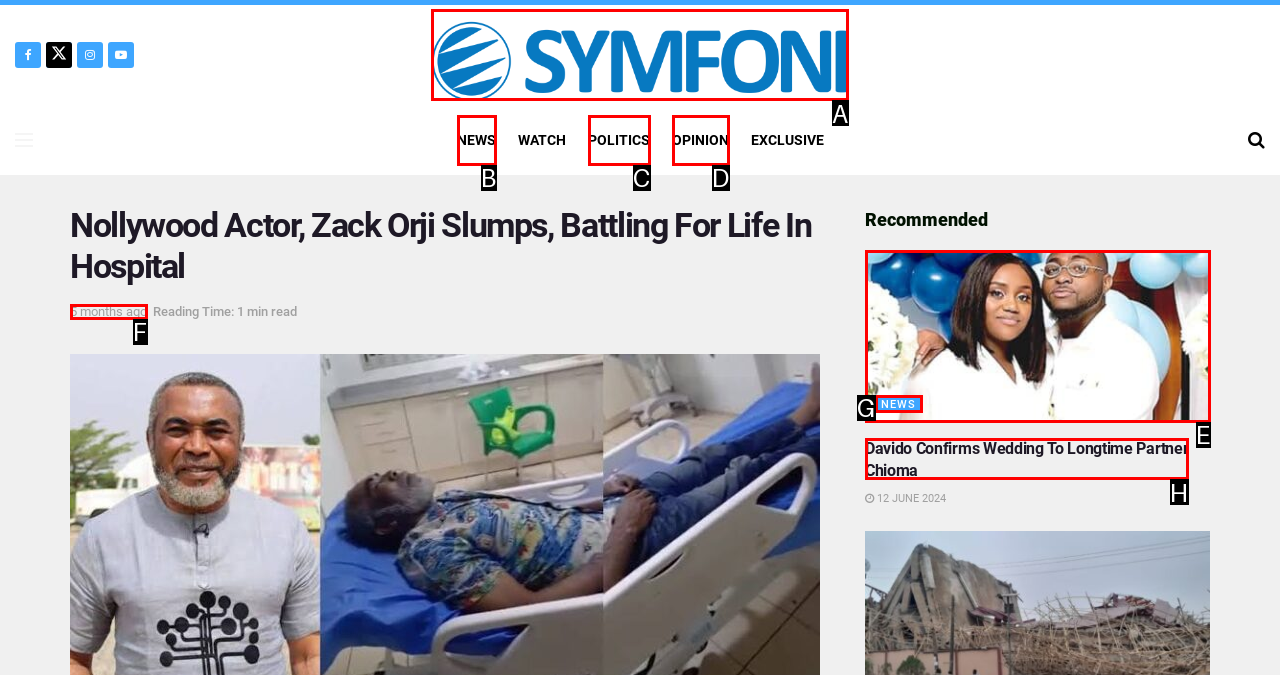From the given choices, identify the element that matches: alt="SYMFONI NEWS"
Answer with the letter of the selected option.

A